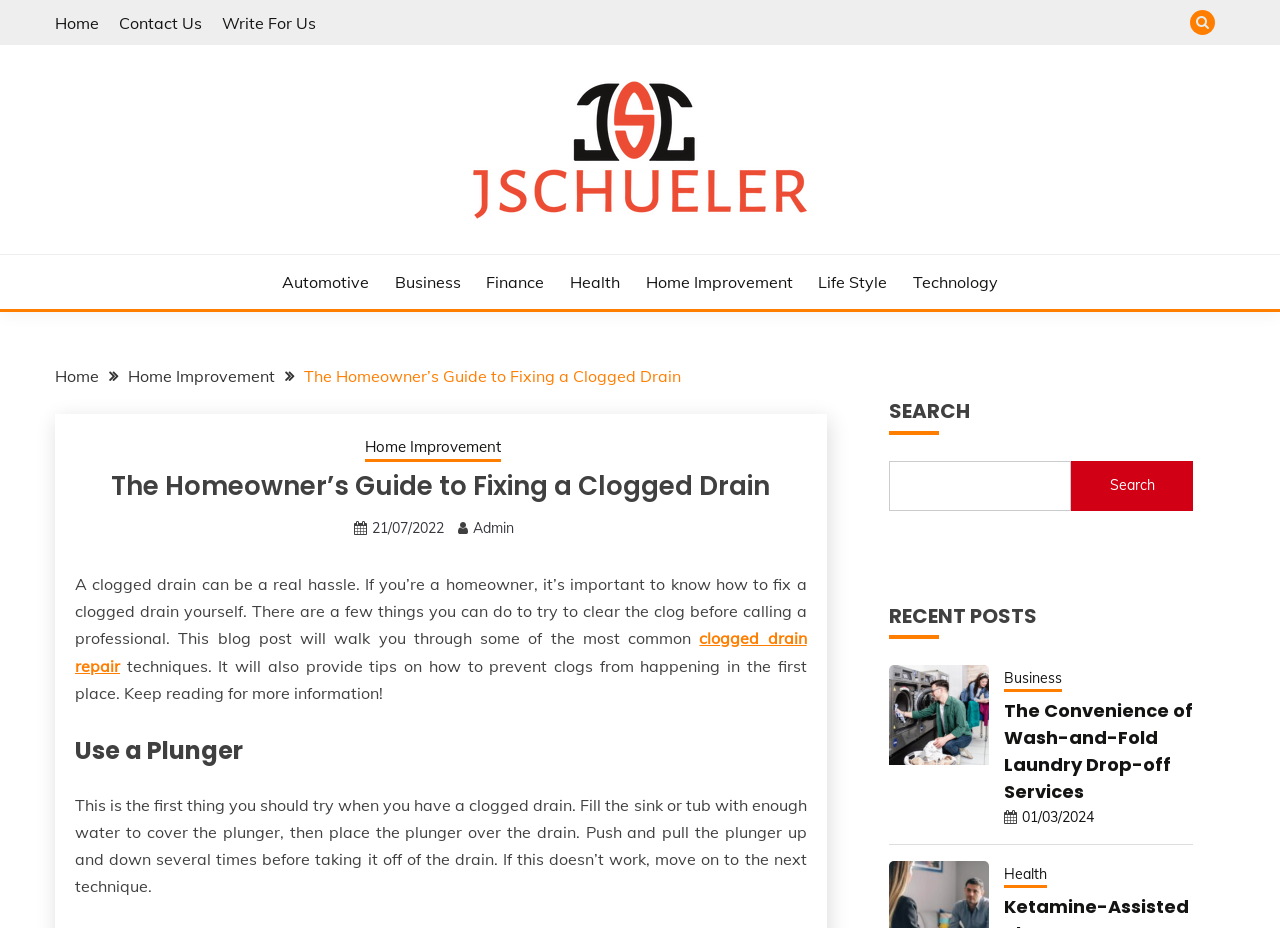Offer an in-depth caption of the entire webpage.

The webpage is titled "The Homeowner's Guide to Fixing a Clogged Drain" and appears to be a blog post or article. At the top, there is a navigation menu with links to "Home", "Contact Us", and "Write For Us". To the right of this menu, there is a button with an icon. Below this, there is a logo with the text "J Schueler" and an image.

The main content of the page is divided into sections. The first section has a heading "The Homeowner's Guide to Fixing a Clogged Drain" and a brief introduction to the topic of fixing clogged drains. This is followed by a link to "clogged drain repair" and a paragraph of text that provides an overview of the article.

The next section has a heading "Use a Plunger" and provides instructions on how to use a plunger to fix a clogged drain. This section is followed by other sections that likely provide additional techniques for fixing clogged drains.

To the right of the main content, there are several sections. One section has a heading "SEARCH" and contains a search box and a search button. Below this, there is a section with a heading "RECENT POSTS" that lists several recent articles, including "The Convenience of Wash-and-Fold Laundry Drop-off Services" and another article with a category of "Health". Each of these articles has a link to the full article and a date.

There are also several links to categories such as "Automotive", "Business", "Finance", "Health", "Home Improvement", "Life Style", and "Technology" at the top of the page.